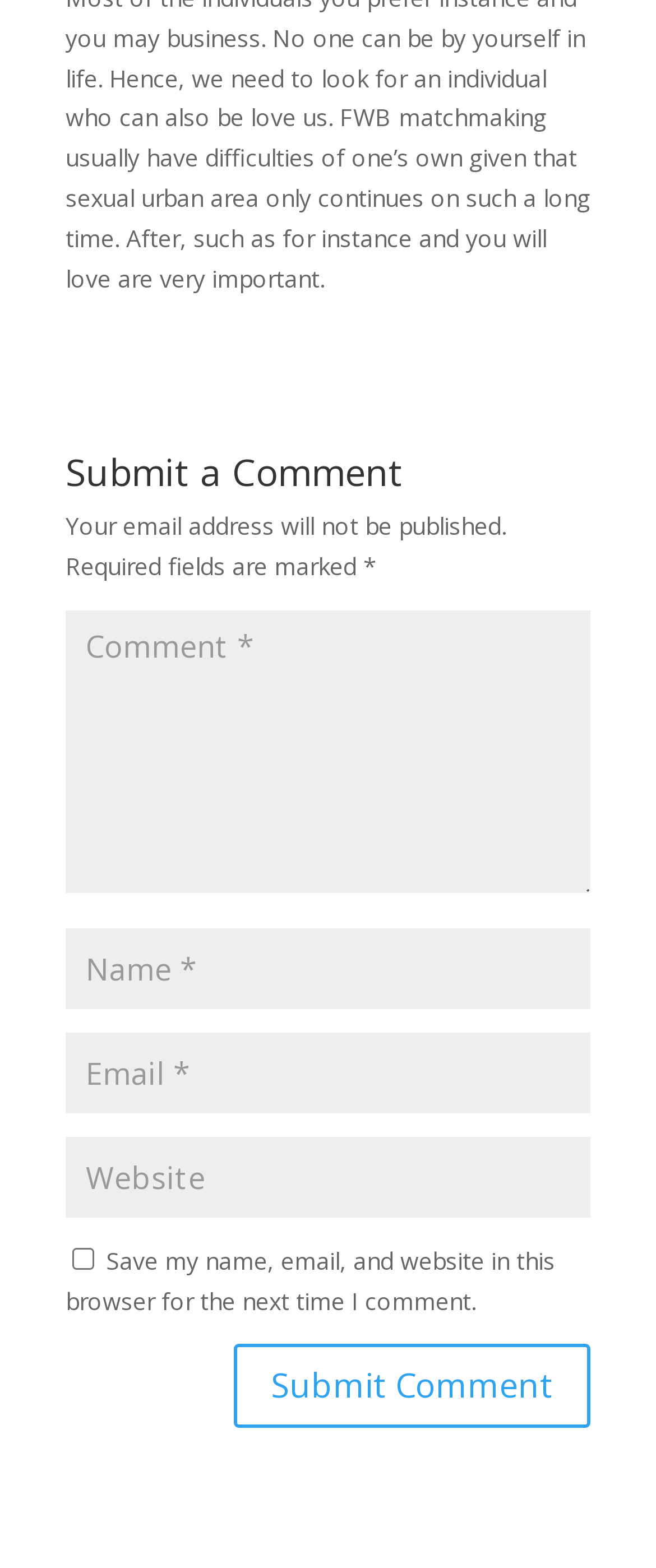Using the given description, provide the bounding box coordinates formatted as (top-left x, top-left y, bottom-right x, bottom-right y), with all values being floating point numbers between 0 and 1. Description: Team

None